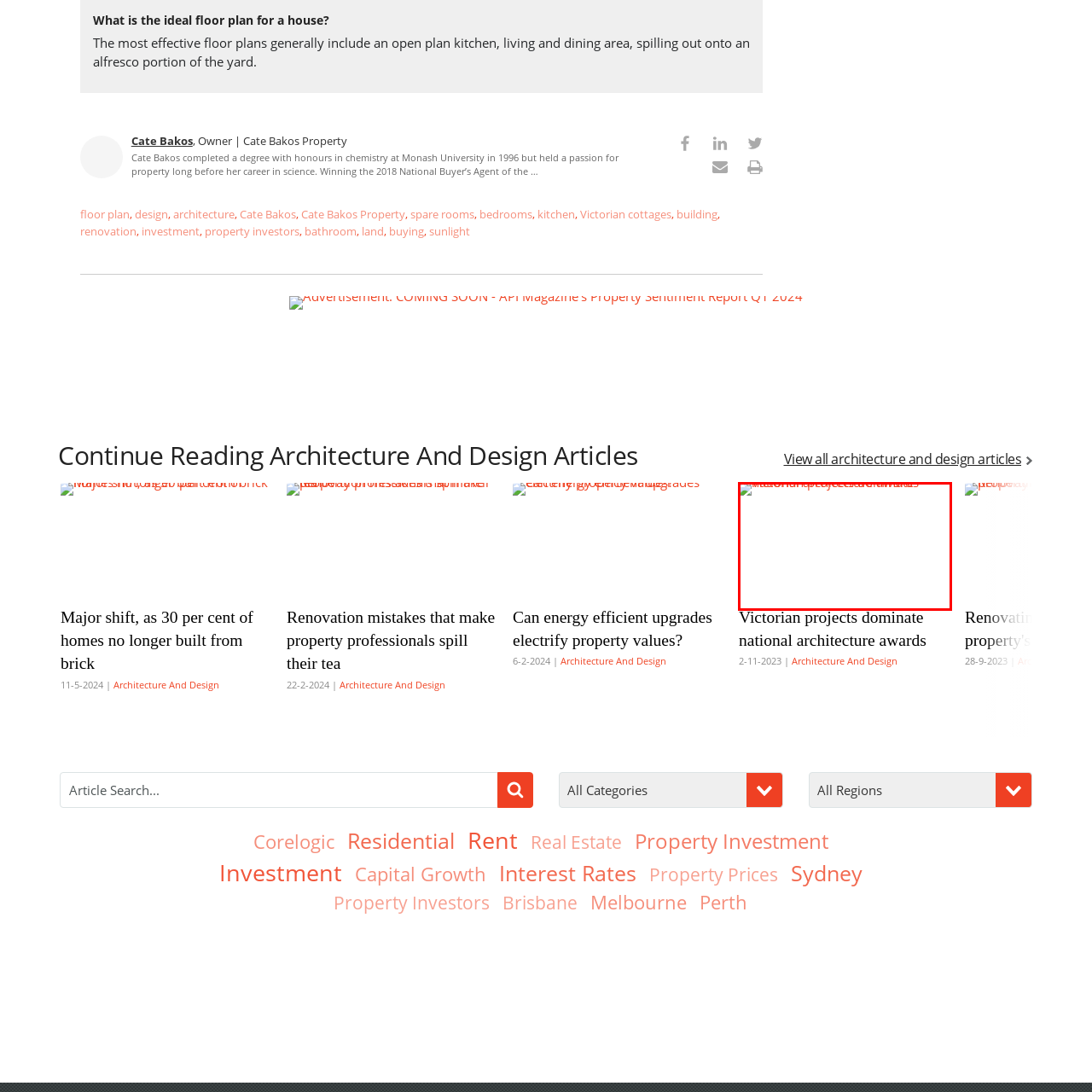Provide an in-depth caption for the picture enclosed by the red frame.

The image is associated with an article titled "Victorian projects dominate national architecture awards." It likely showcases an example of Victorian architectural design or a related project that is recognized for its excellence in the field. The context suggests a focus on architecture, highlighting the trends and achievements in Victorian-style construction. This article was published on November 2, 2023, and falls under the category of architecture and design, indicating its relevance to professionals and enthusiasts in those fields.